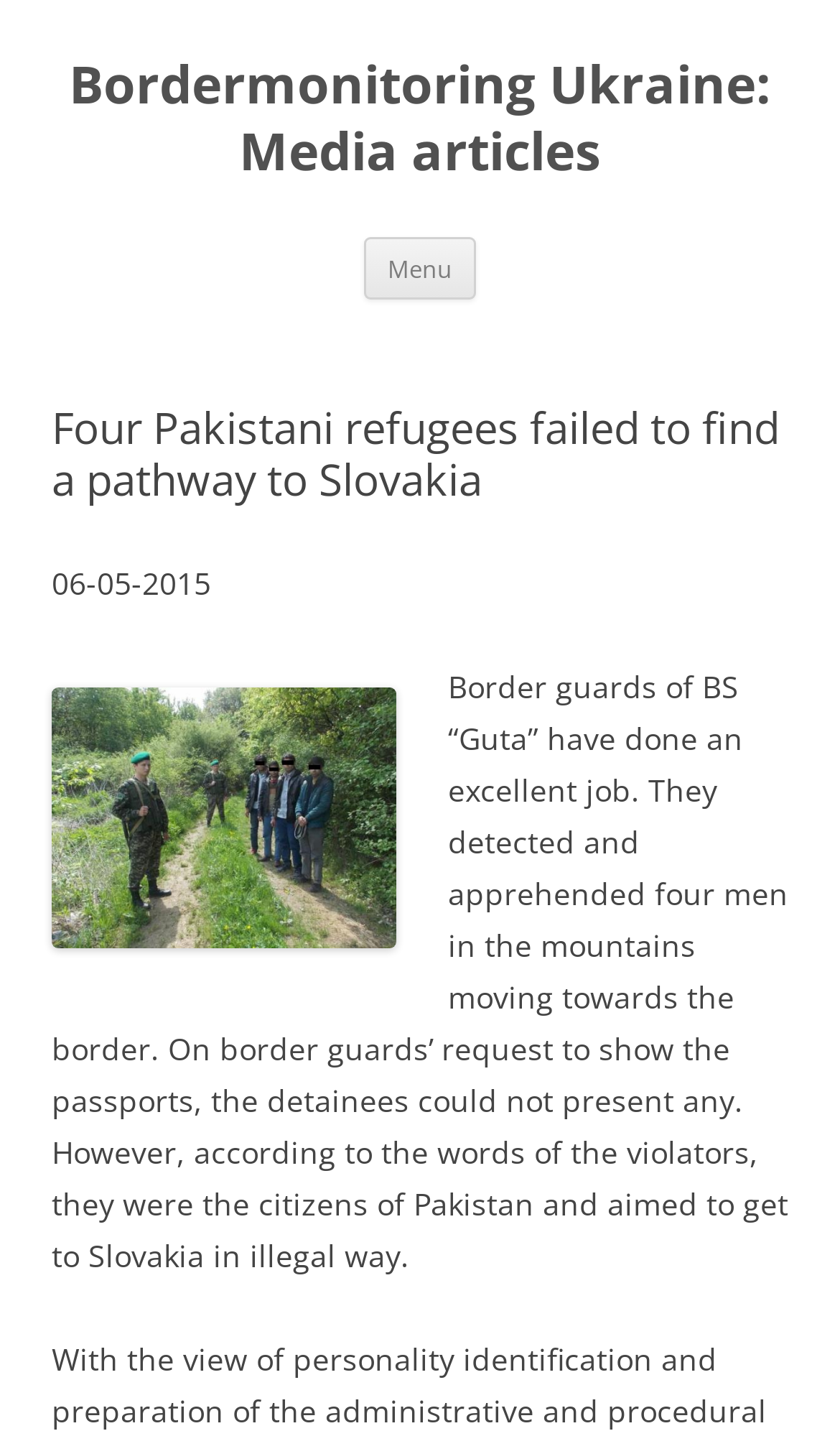What is the destination of the refugees?
Please answer the question with as much detail and depth as you can.

Based on the text content of the webpage, specifically the sentence 'However, according to the words of the violators, they were the citizens of Pakistan and aimed to get to Slovakia in illegal way.', we can infer that the refugees were trying to get to Slovakia.